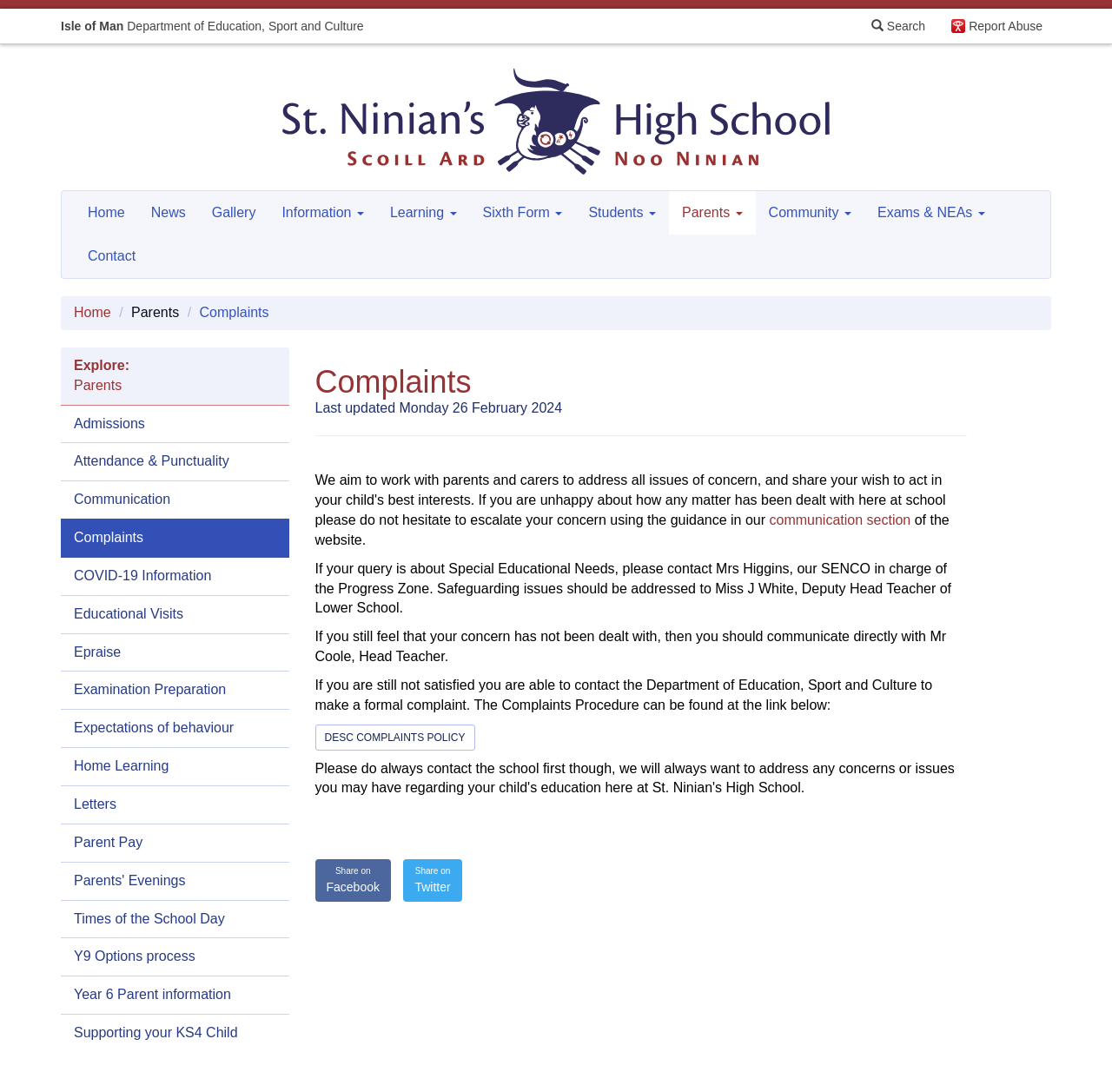Please provide a comprehensive answer to the question based on the screenshot: What is the role of Mr Coole?

I determined the answer by reading the static text element that mentions 'If you still feel that your concern has not been dealt with, then you should communicate directly with Mr Coole, Head Teacher.' which indicates that Mr Coole is the Head Teacher.